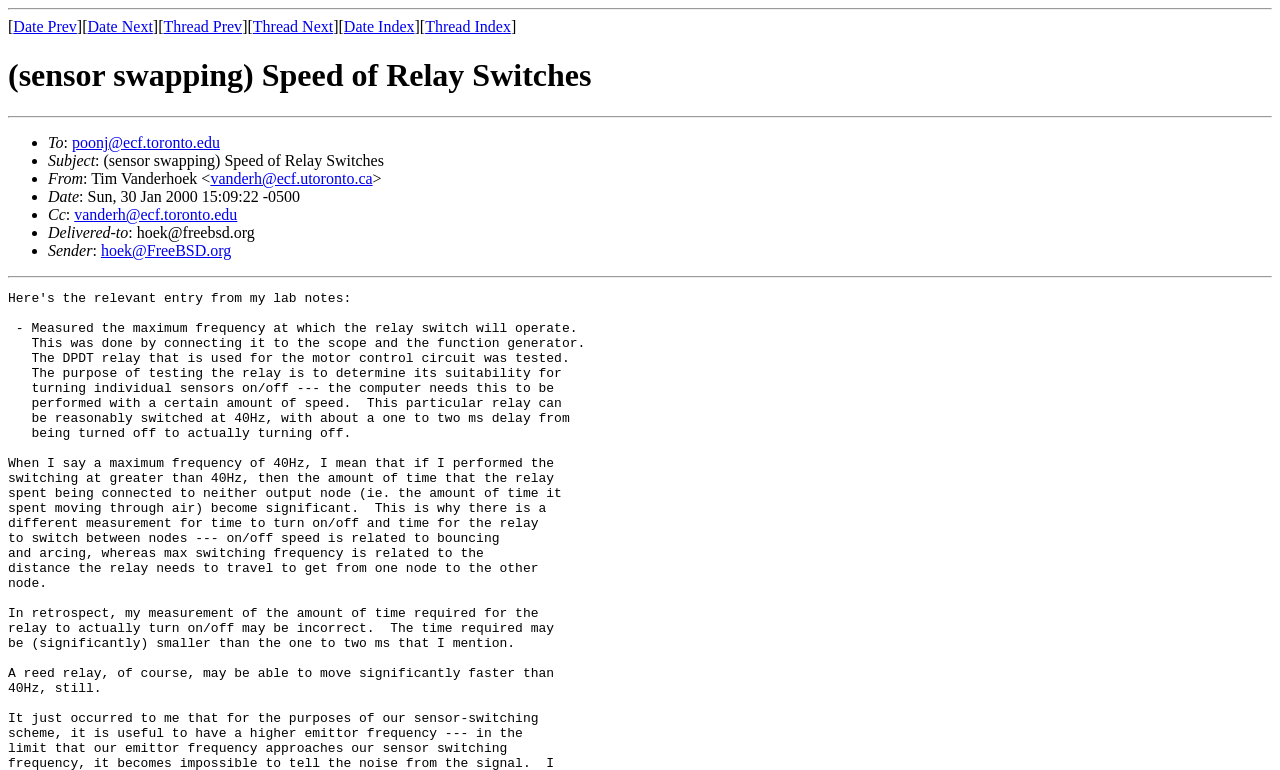Provide the bounding box coordinates of the HTML element this sentence describes: "Date Next".

[0.068, 0.023, 0.119, 0.045]